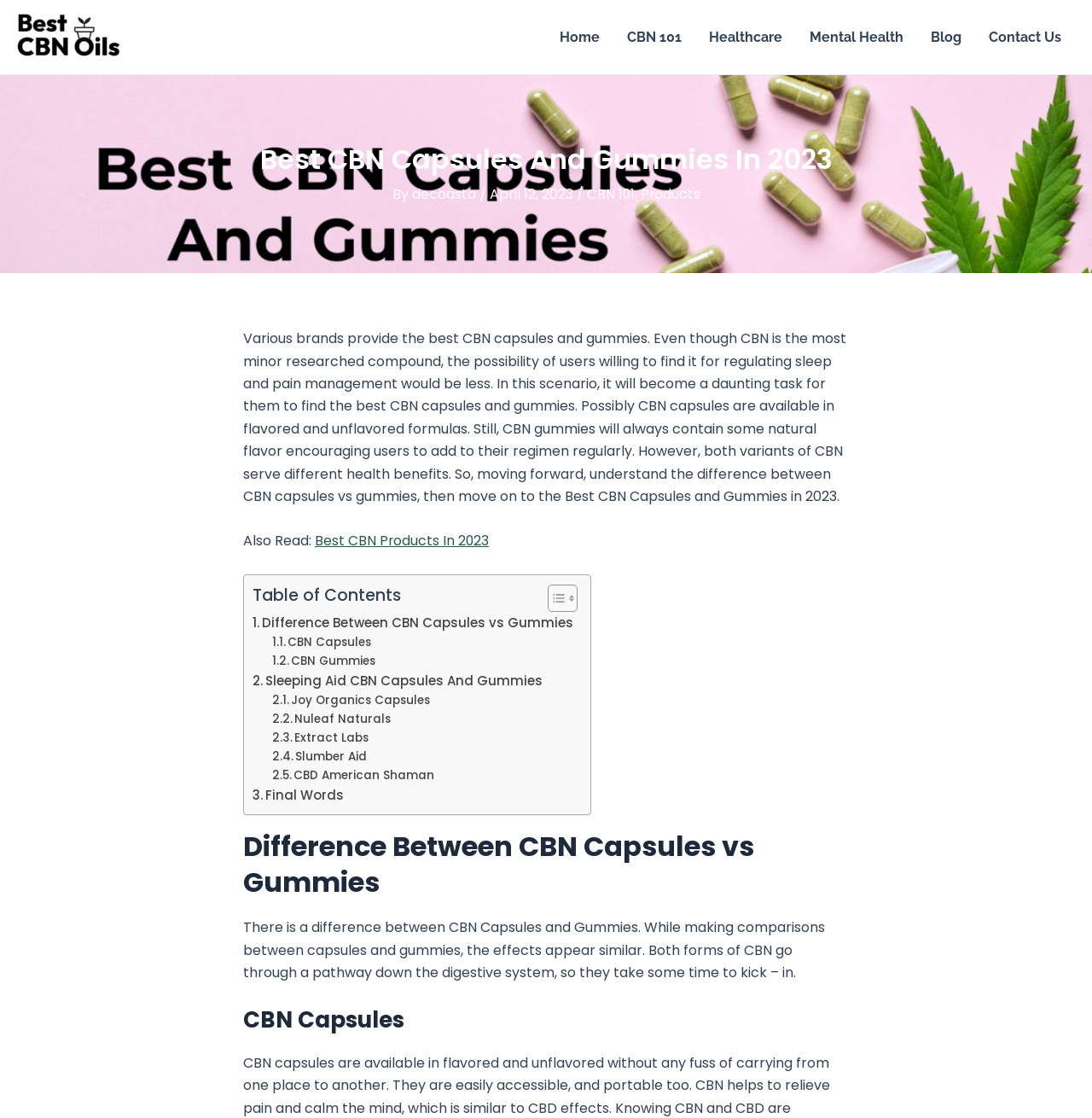What is the purpose of the table of contents?
Using the image, elaborate on the answer with as much detail as possible.

The table of contents is located at the top of the article and contains links to different sections of the article, allowing the user to navigate and jump to specific sections easily.